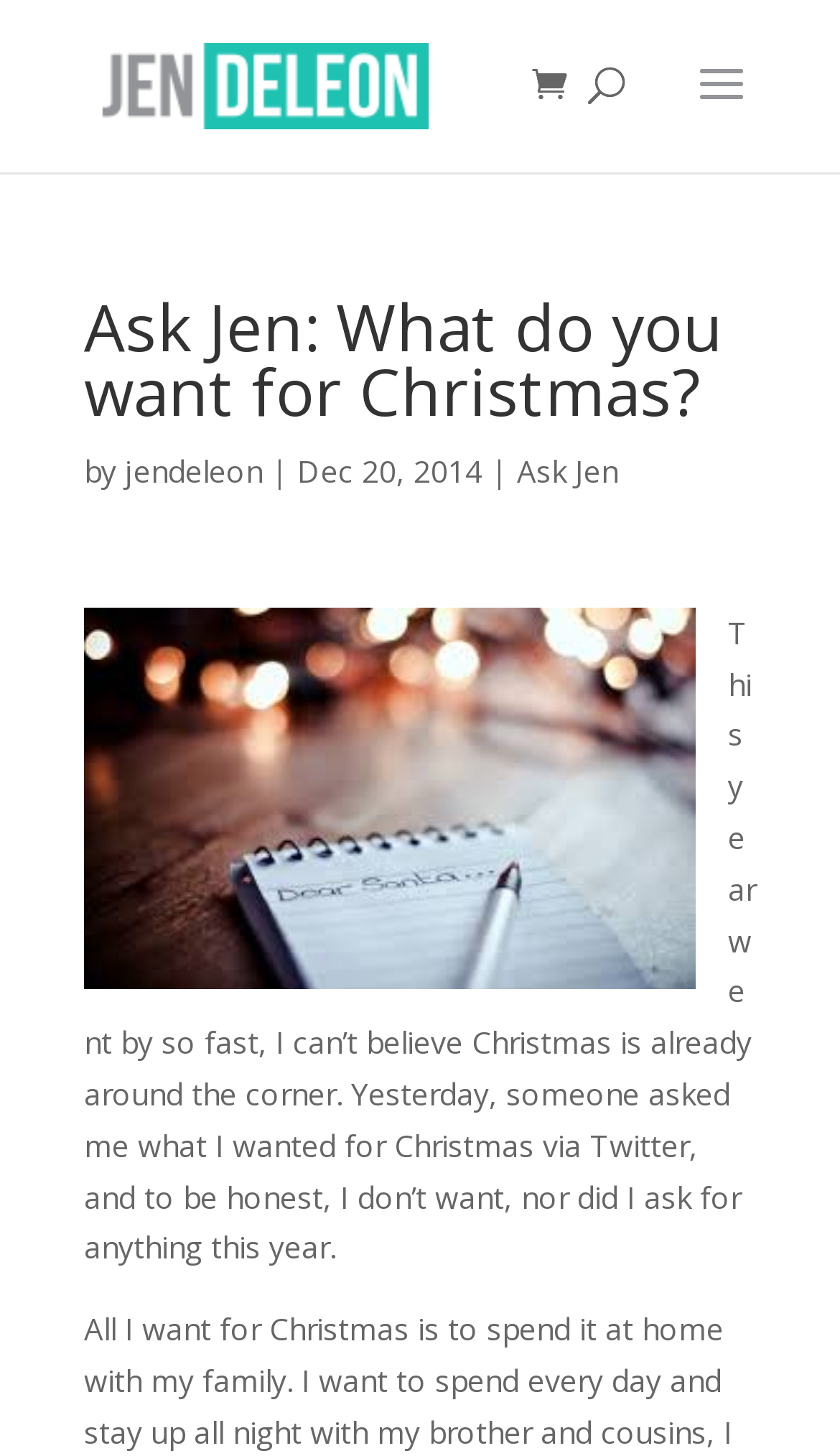What is the position of the search bar?
Analyze the image and provide a thorough answer to the question.

The position of the search bar can be determined by comparing the y1 and y2 coordinates of the search bar element with the y1 and y2 coordinates of other elements, and it can be found that the search bar is located at the top of the webpage.